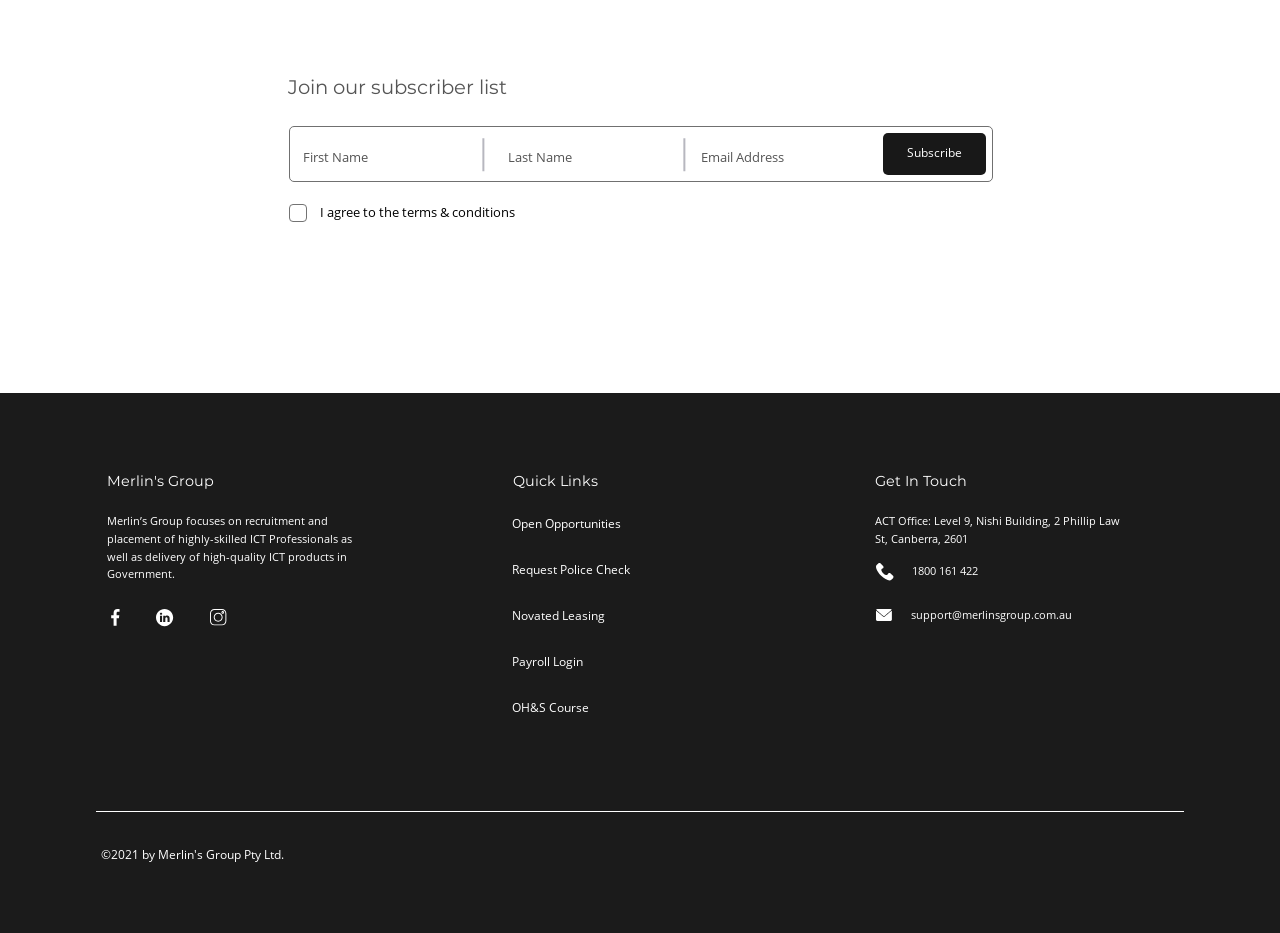Give a concise answer using one word or a phrase to the following question:
What is the company's focus?

Recruitment and ICT products